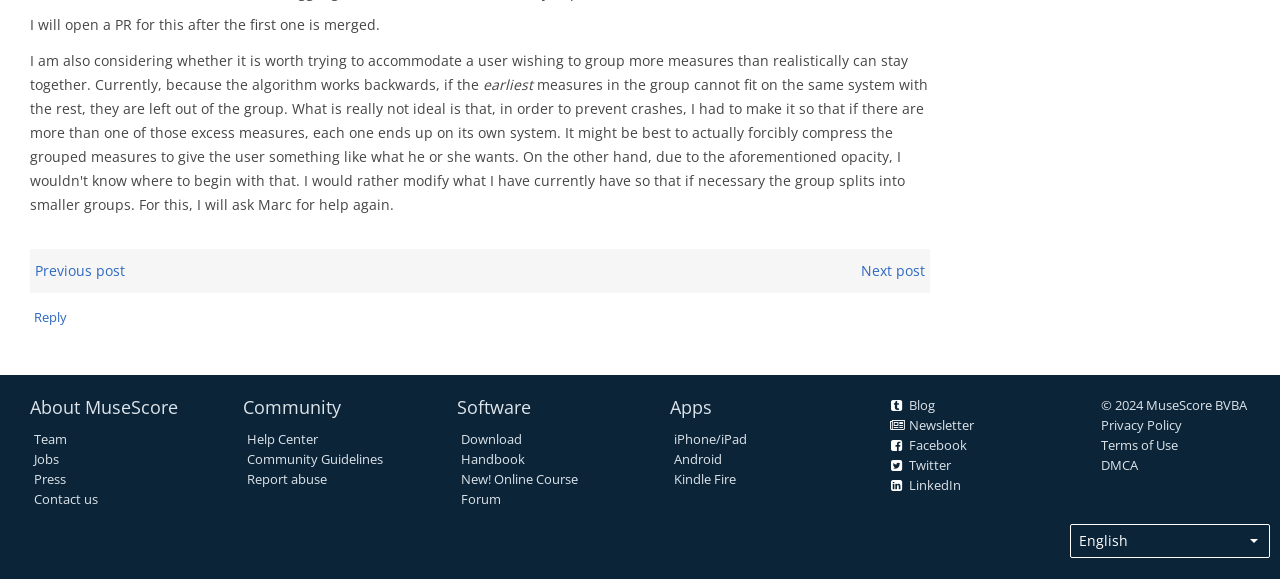What is the copyright year mentioned at the bottom of the page?
Ensure your answer is thorough and detailed.

The static text element with ID 458 has the text '© 2024 MuseScore BVBA', which indicates the copyright year.